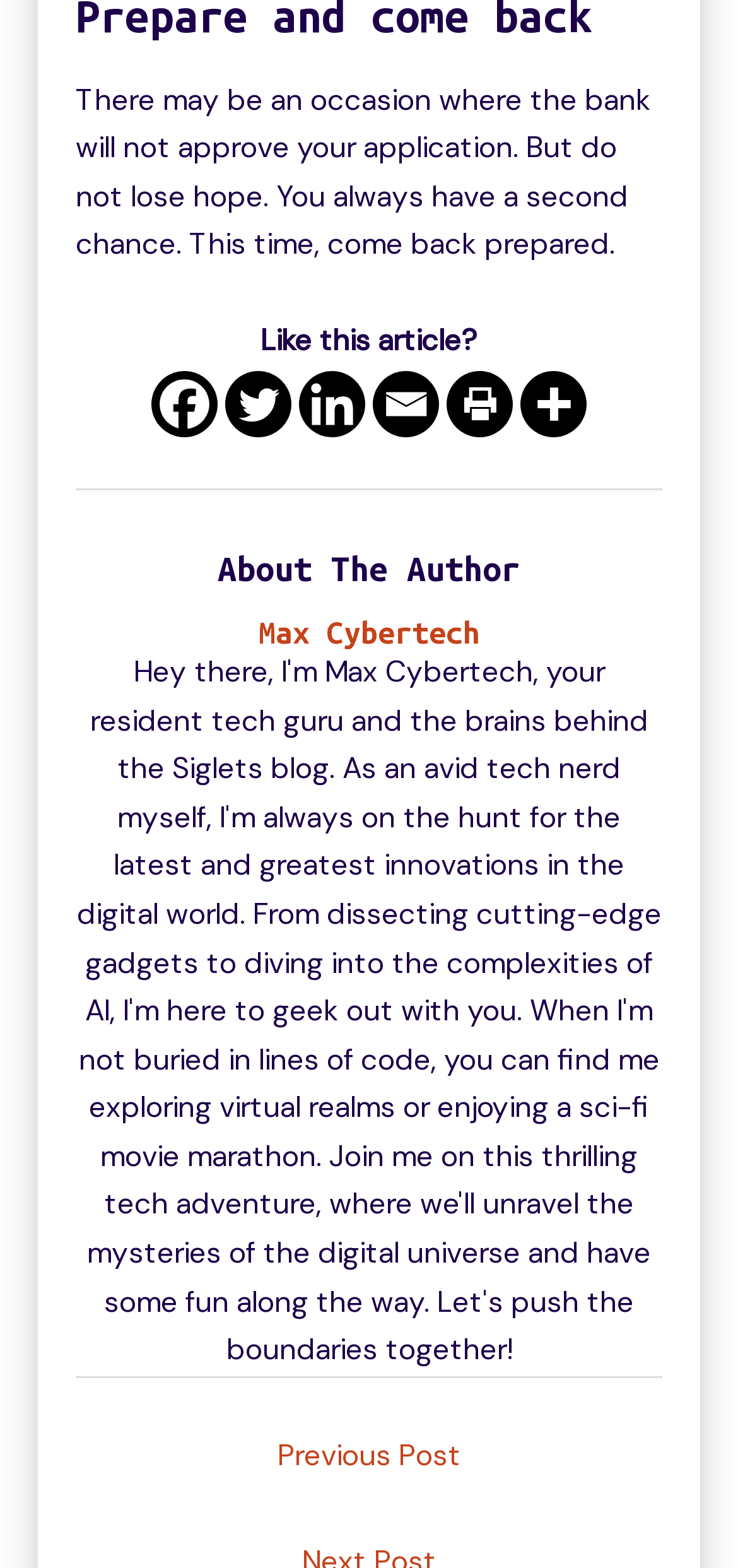Please provide a comprehensive response to the question based on the details in the image: What is the purpose of the 'Previous Post' link?

The 'Previous Post' link is located at the bottom of the page and is likely used to navigate to the previous article or post on the website.